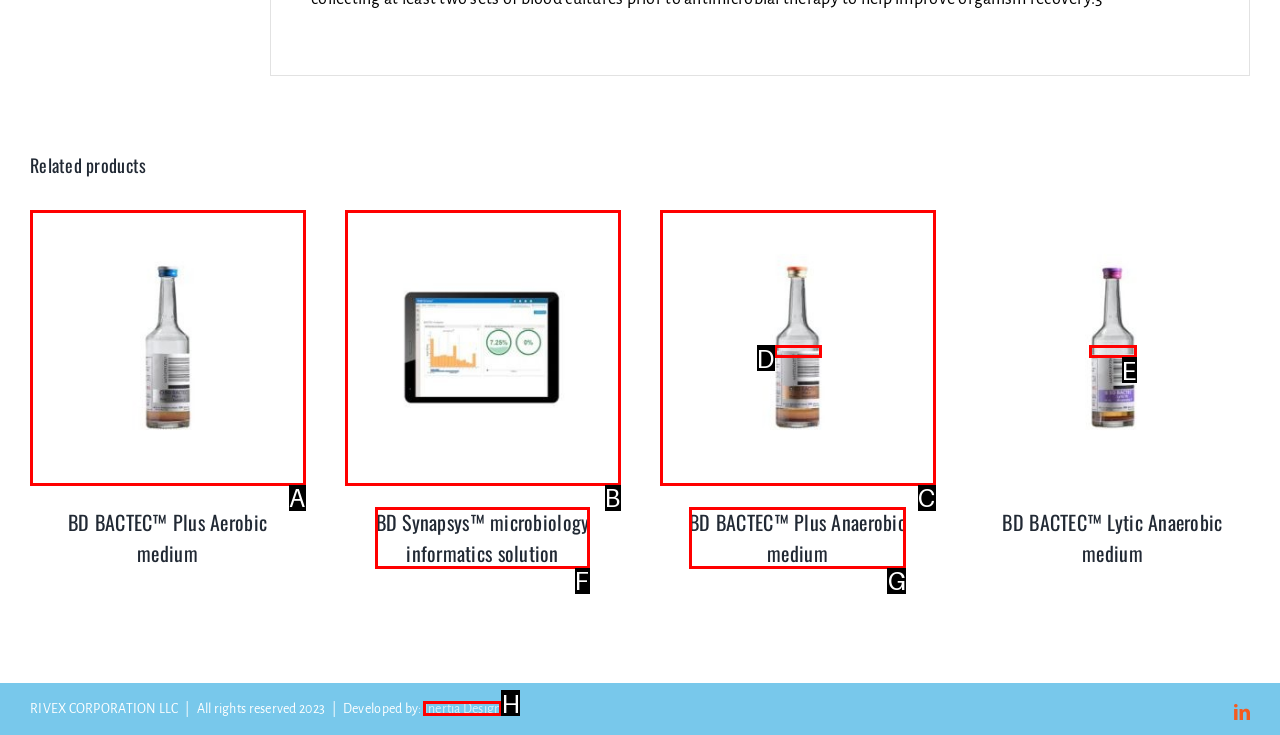Given the description: Details, identify the corresponding option. Answer with the letter of the appropriate option directly.

E